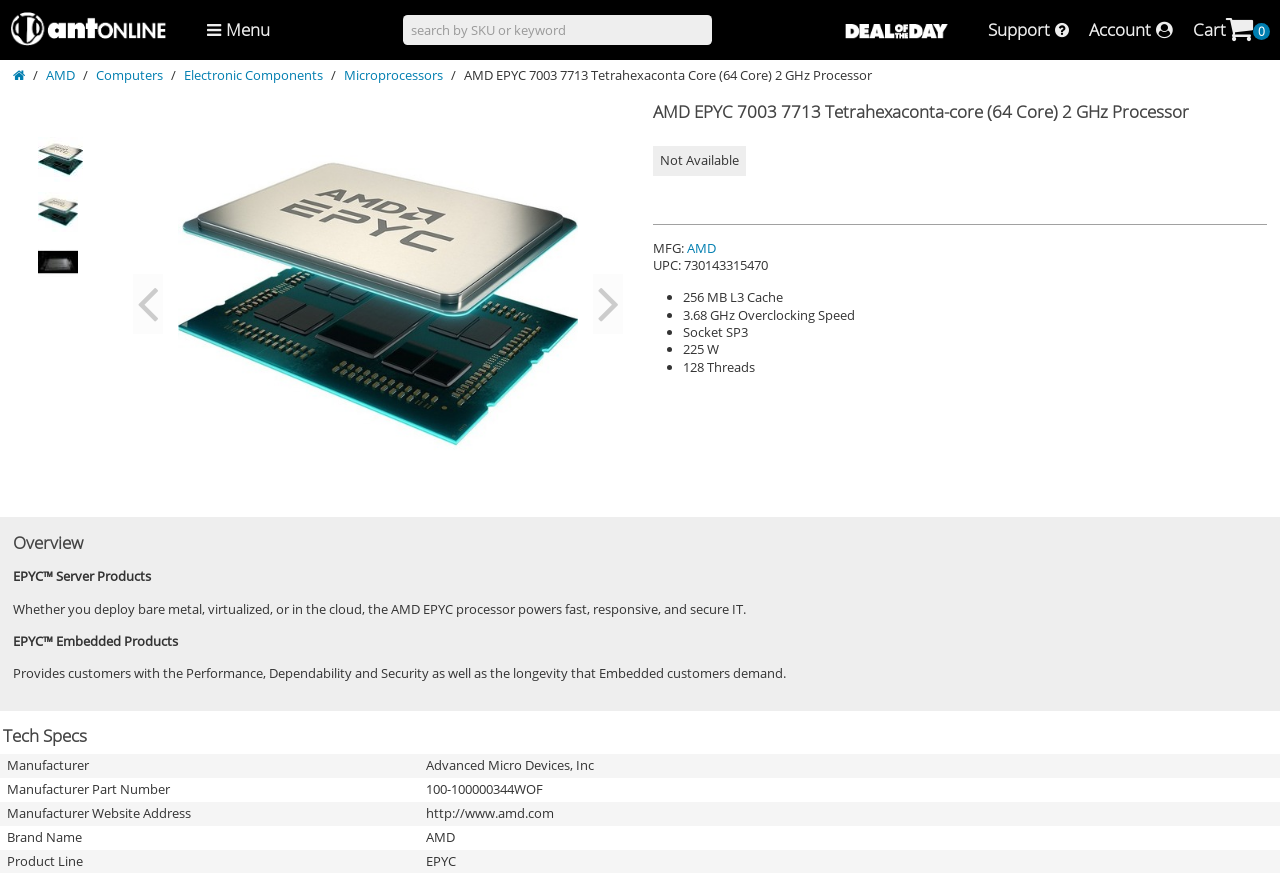Please provide the main heading of the webpage content.

AMD EPYC 7003 7713 Tetrahexaconta-core (64 Core) 2 GHz Processor